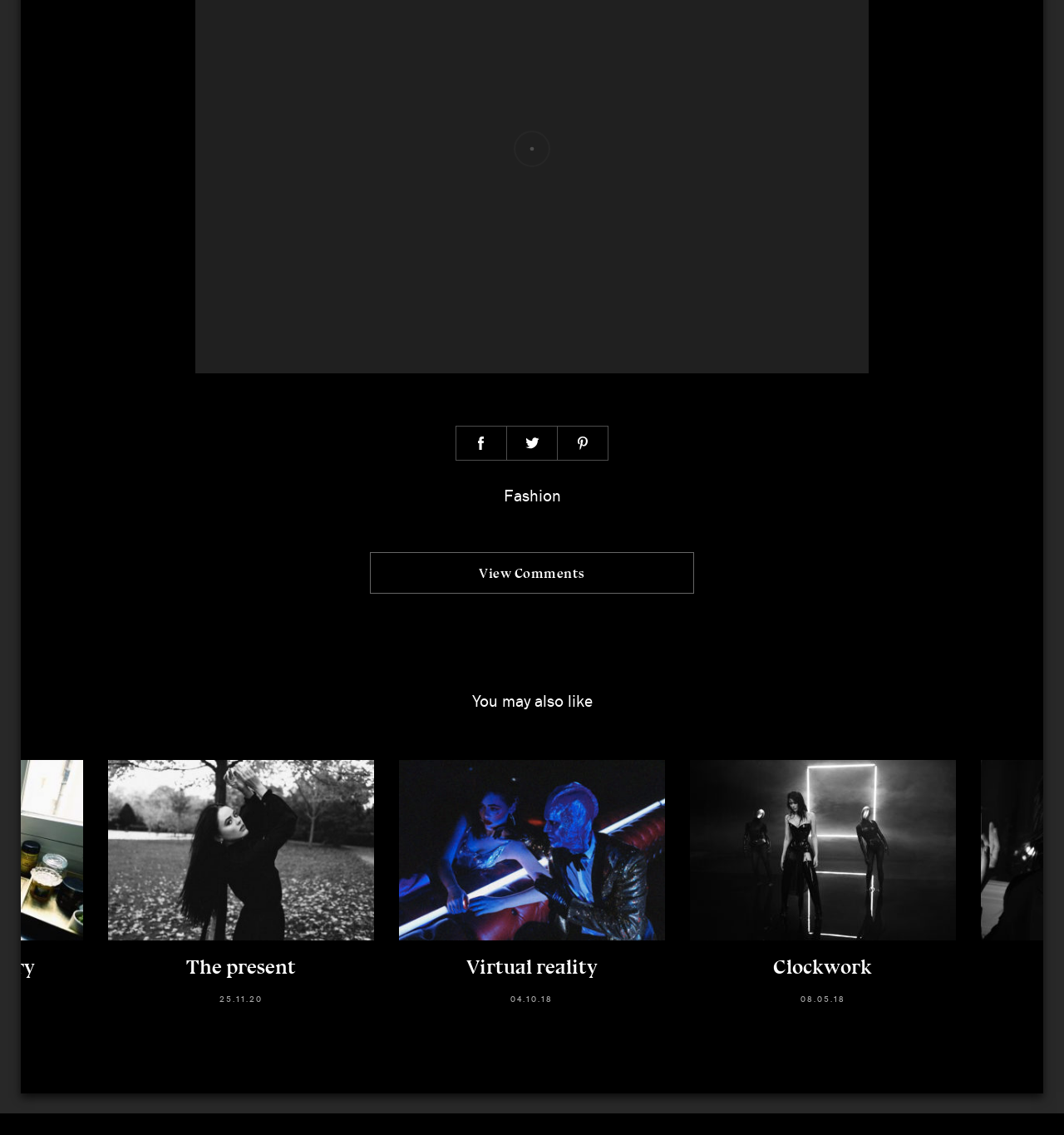Given the element description Facebook, predict the bounding box coordinates for the UI element in the webpage screenshot. The format should be (top-left x, top-left y, bottom-right x, bottom-right y), and the values should be between 0 and 1.

[0.414, 0.904, 0.445, 0.933]